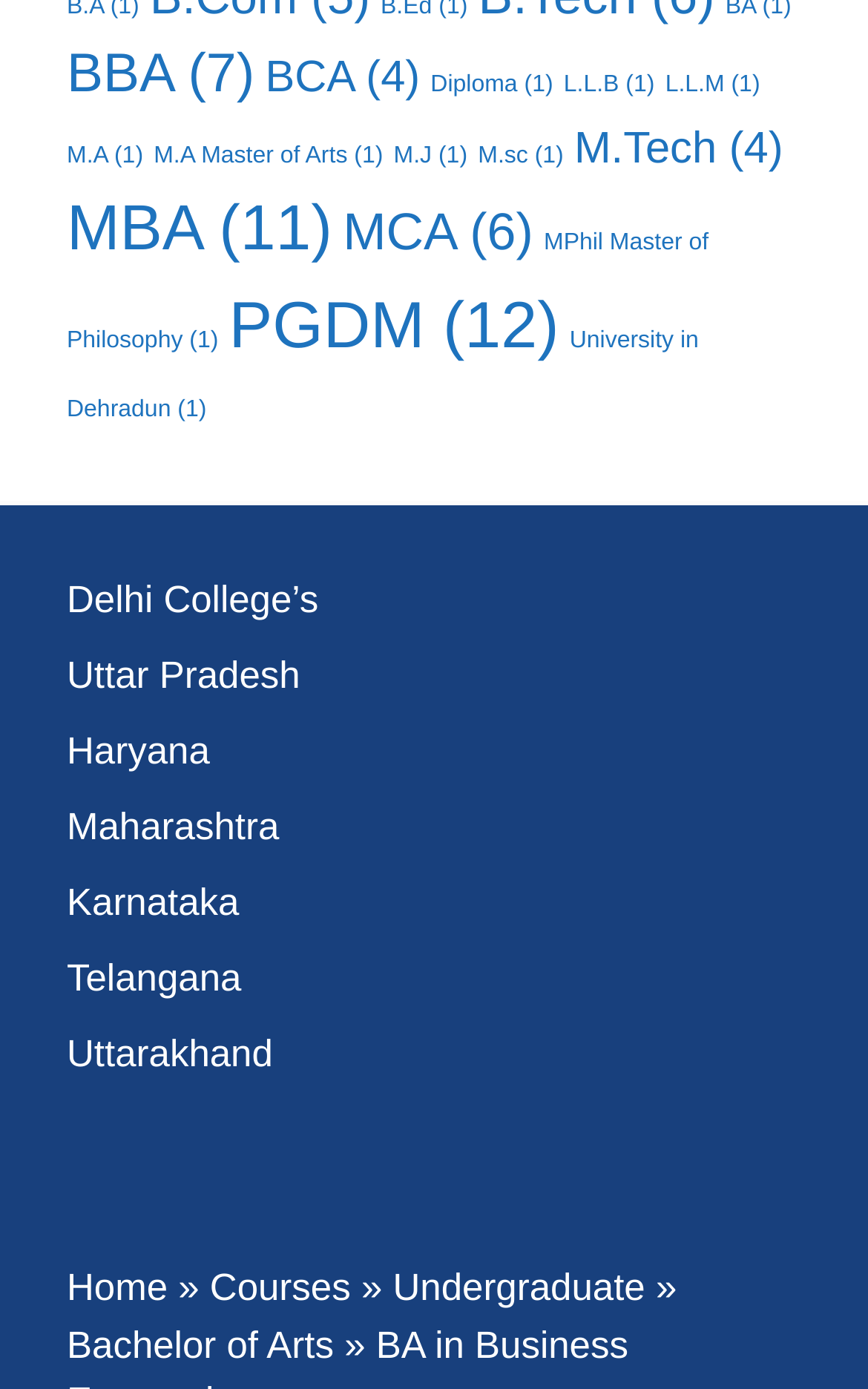Find the bounding box coordinates of the clickable area that will achieve the following instruction: "Go to Home page".

[0.077, 0.913, 0.193, 0.943]